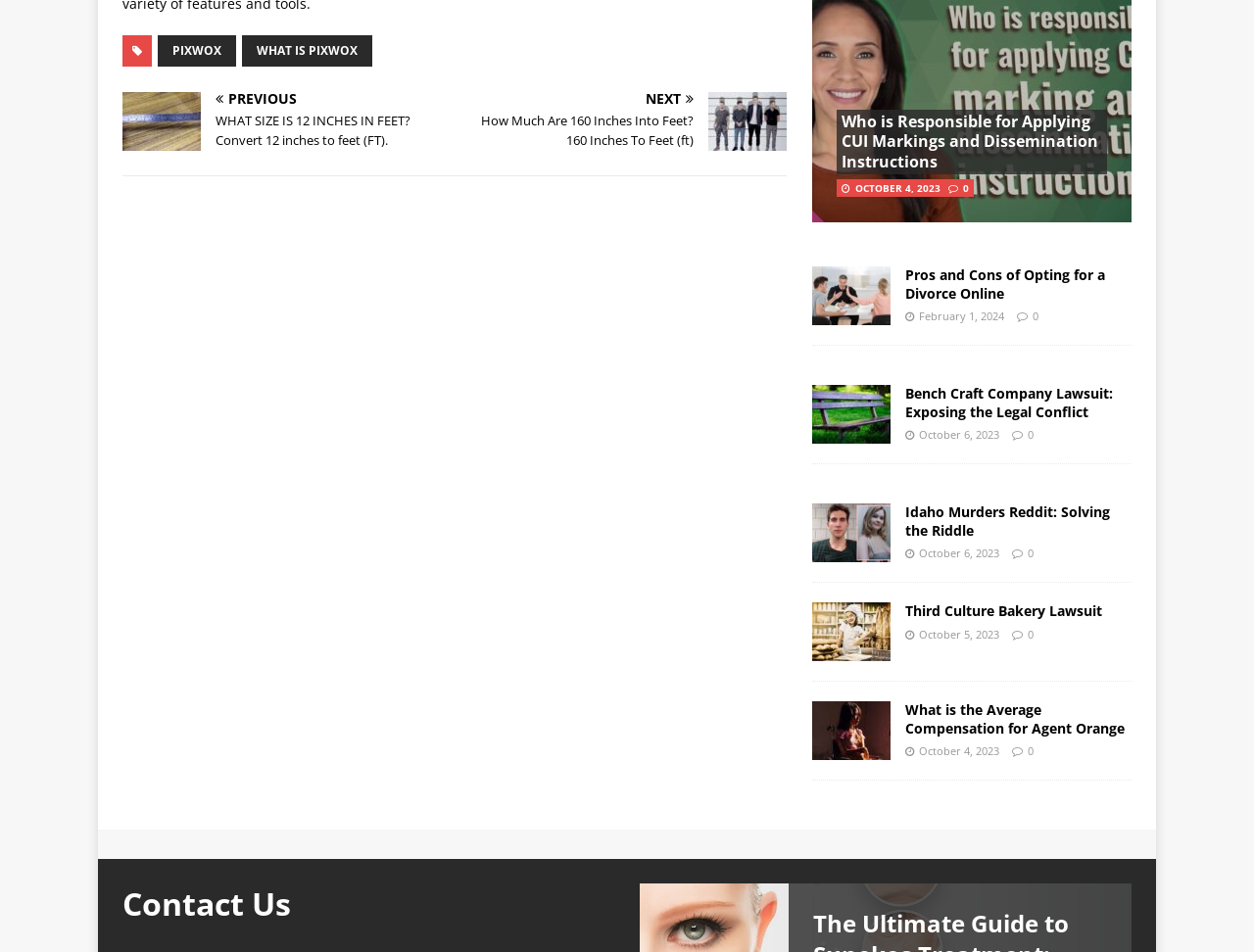Give a succinct answer to this question in a single word or phrase: 
What is the topic of the article with the image 'Idaho Murders Reddit'?

Solving the Idaho murders